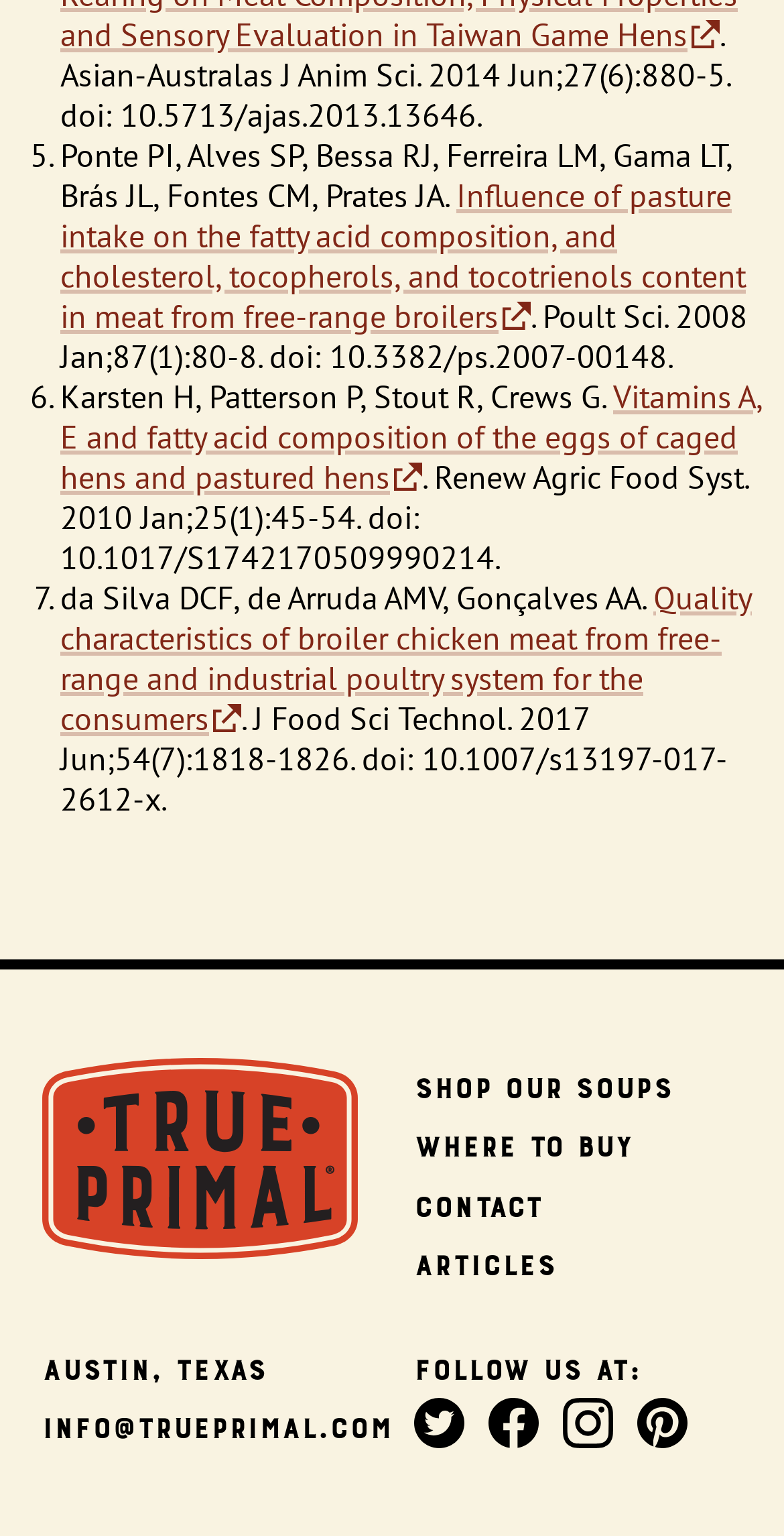Identify the bounding box for the UI element specified in this description: "alt="Twitter"". The coordinates must be four float numbers between 0 and 1, formatted as [left, top, right, bottom].

[0.528, 0.92, 0.623, 0.949]